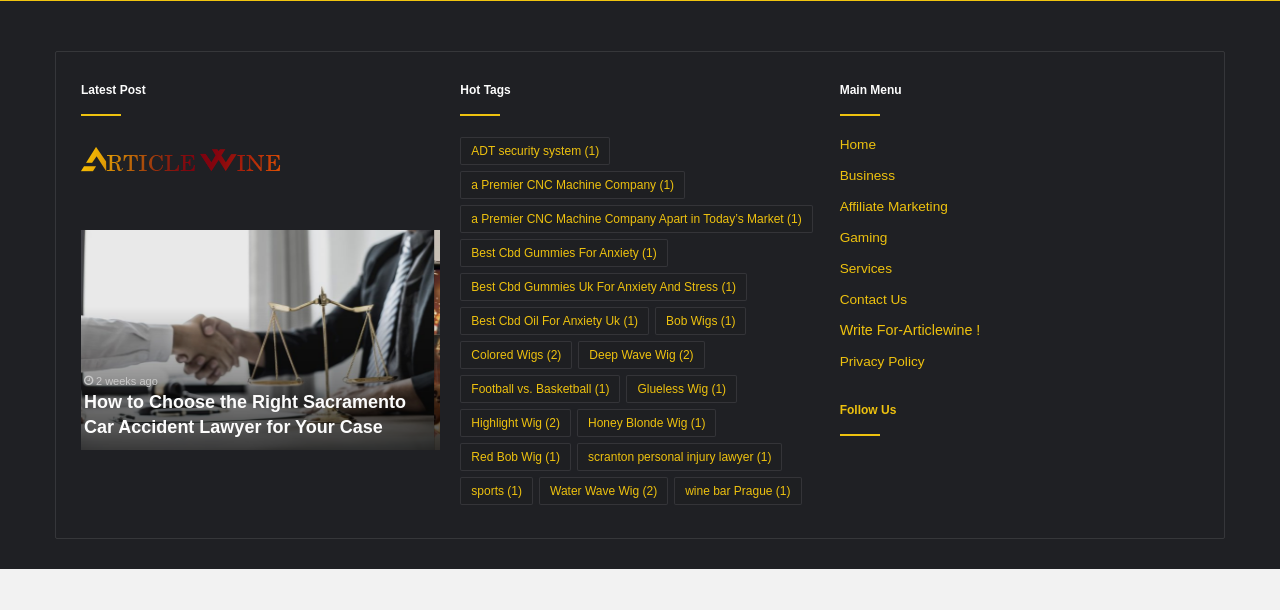Determine the bounding box coordinates of the clickable region to carry out the instruction: "Check the website's copyright information".

None